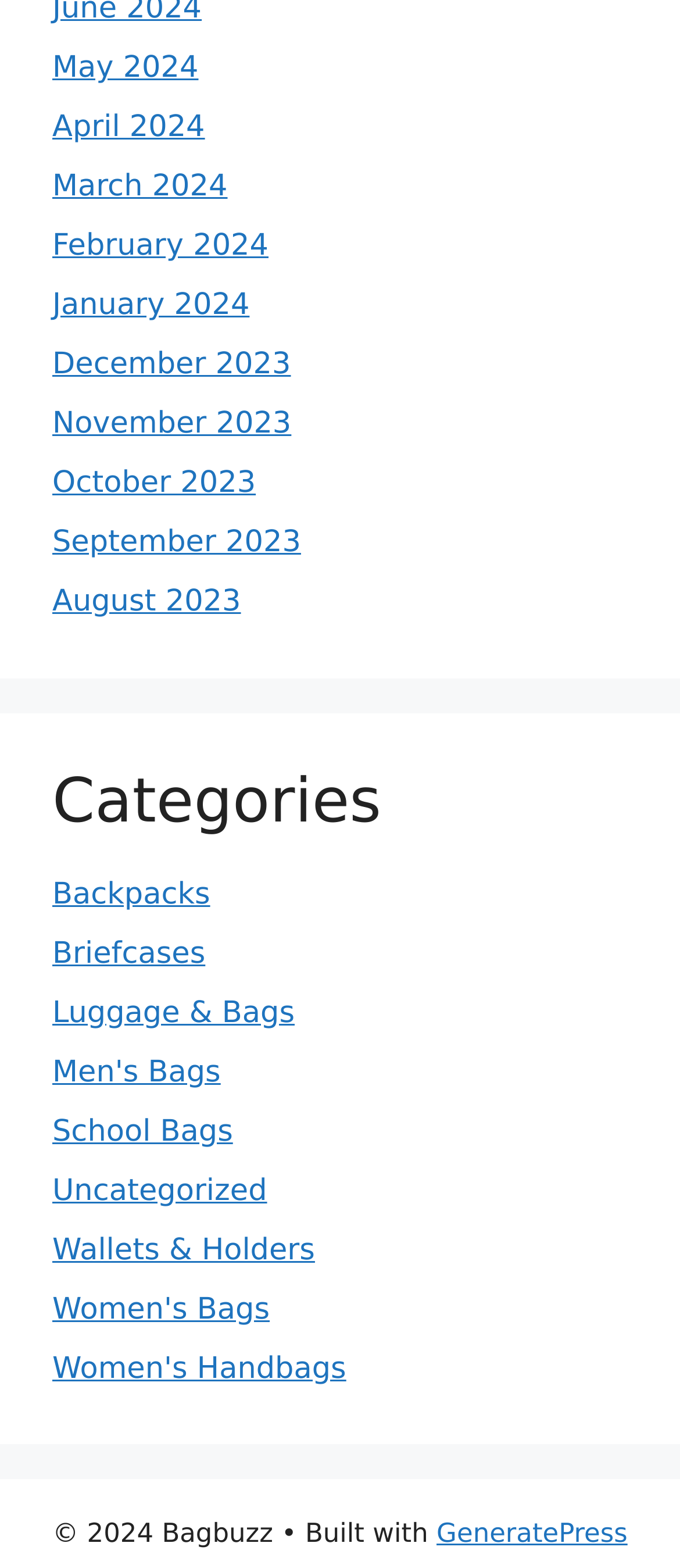What are the categories of bags listed?
Using the image, give a concise answer in the form of a single word or short phrase.

Backpacks, Briefcases, etc.